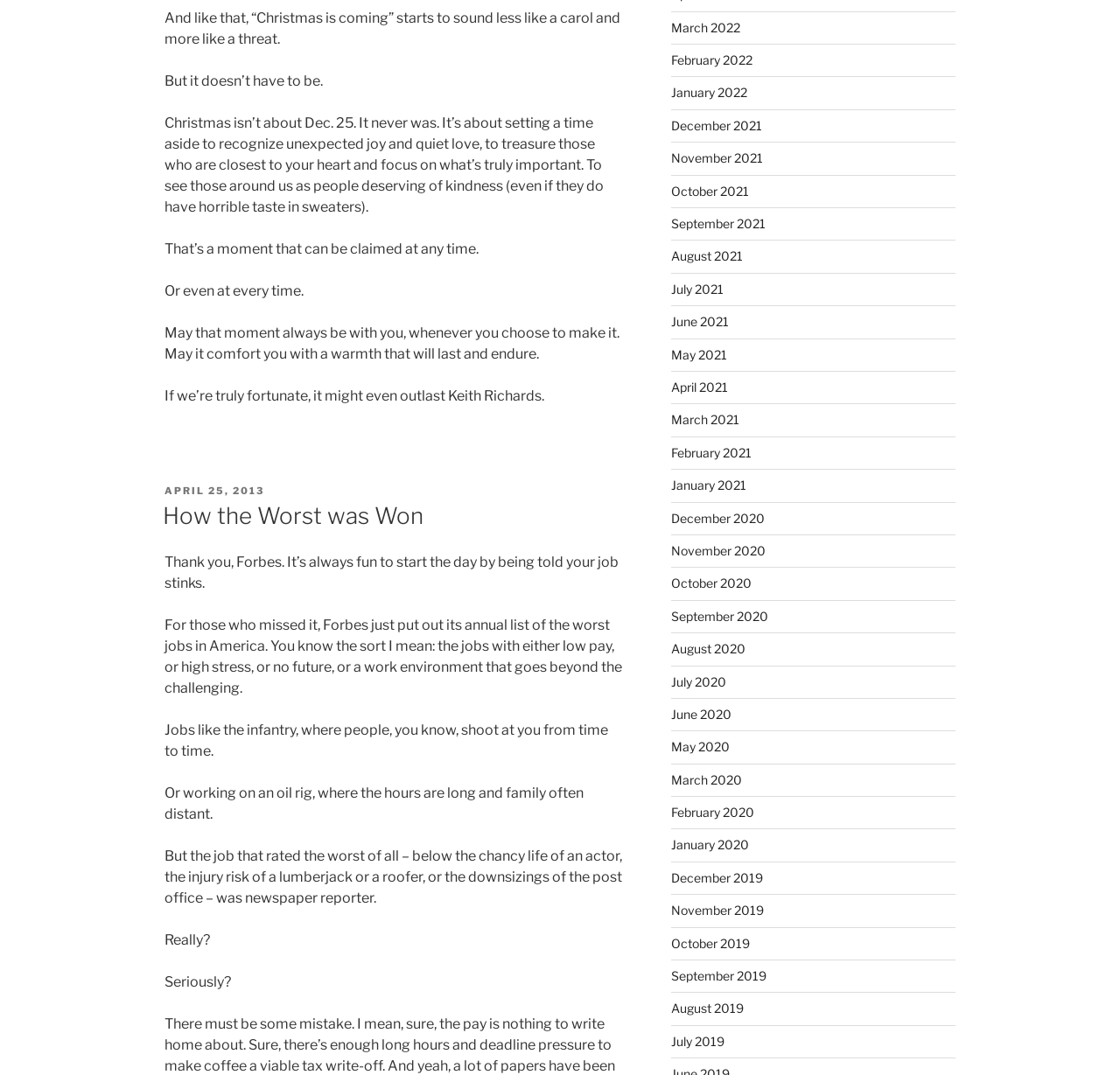Please identify the bounding box coordinates of the clickable area that will allow you to execute the instruction: "Contact Us".

None